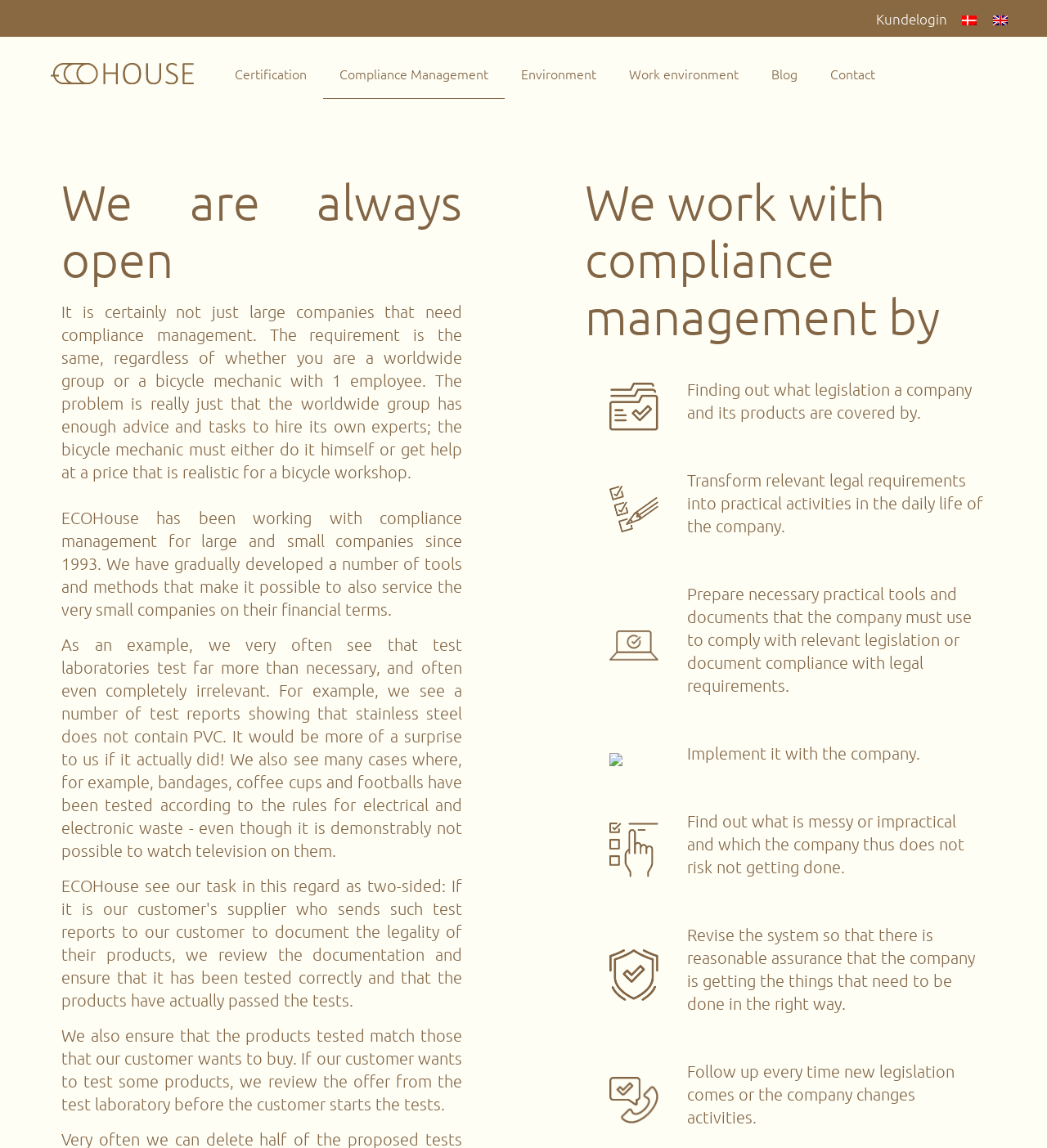What is the purpose of ECOHouse in compliance management?
Provide a one-word or short-phrase answer based on the image.

To help companies with compliance management